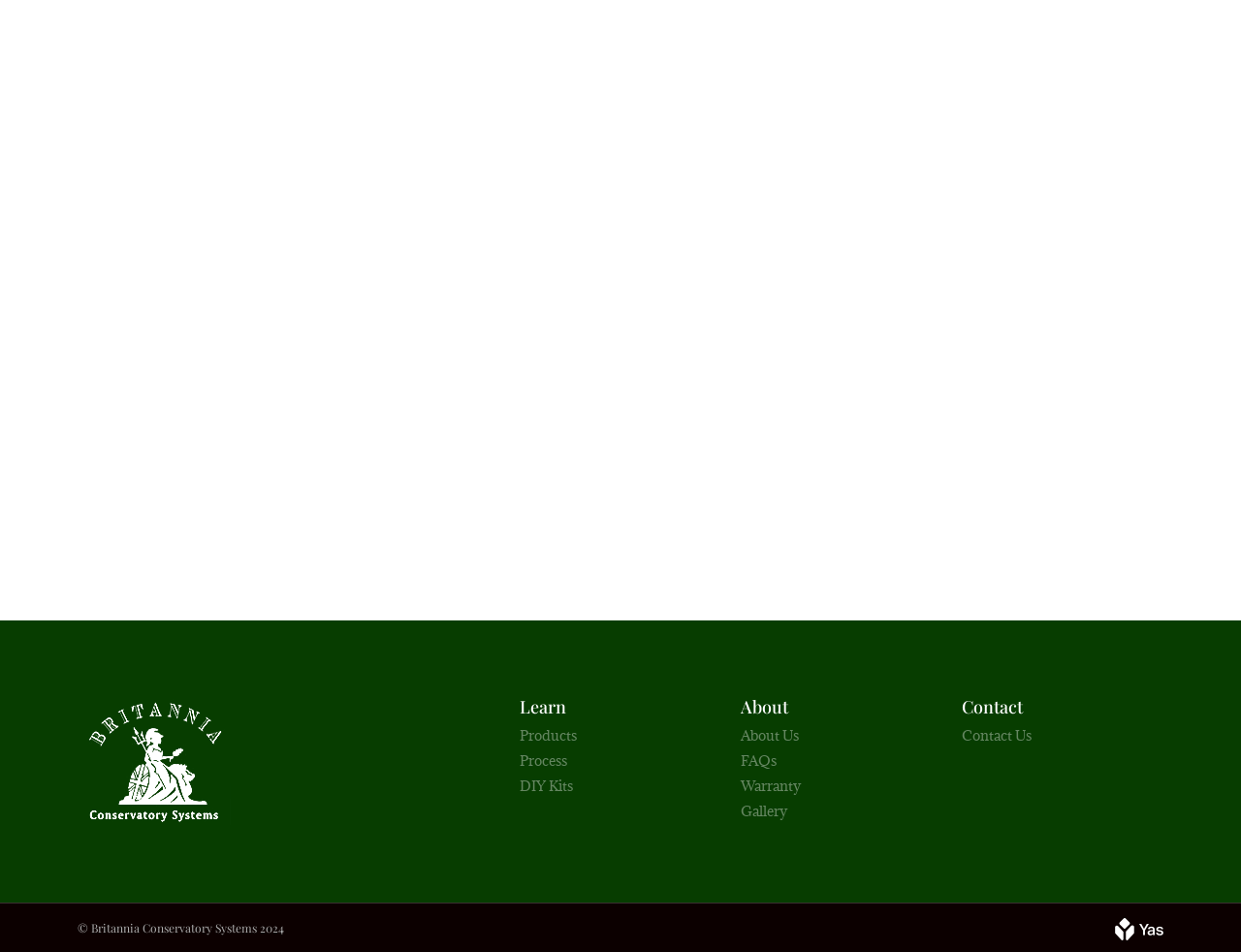Based on the provided description, "title="Saskatoon Website Design"", find the bounding box of the corresponding UI element in the screenshot.

[0.898, 0.963, 0.938, 0.985]